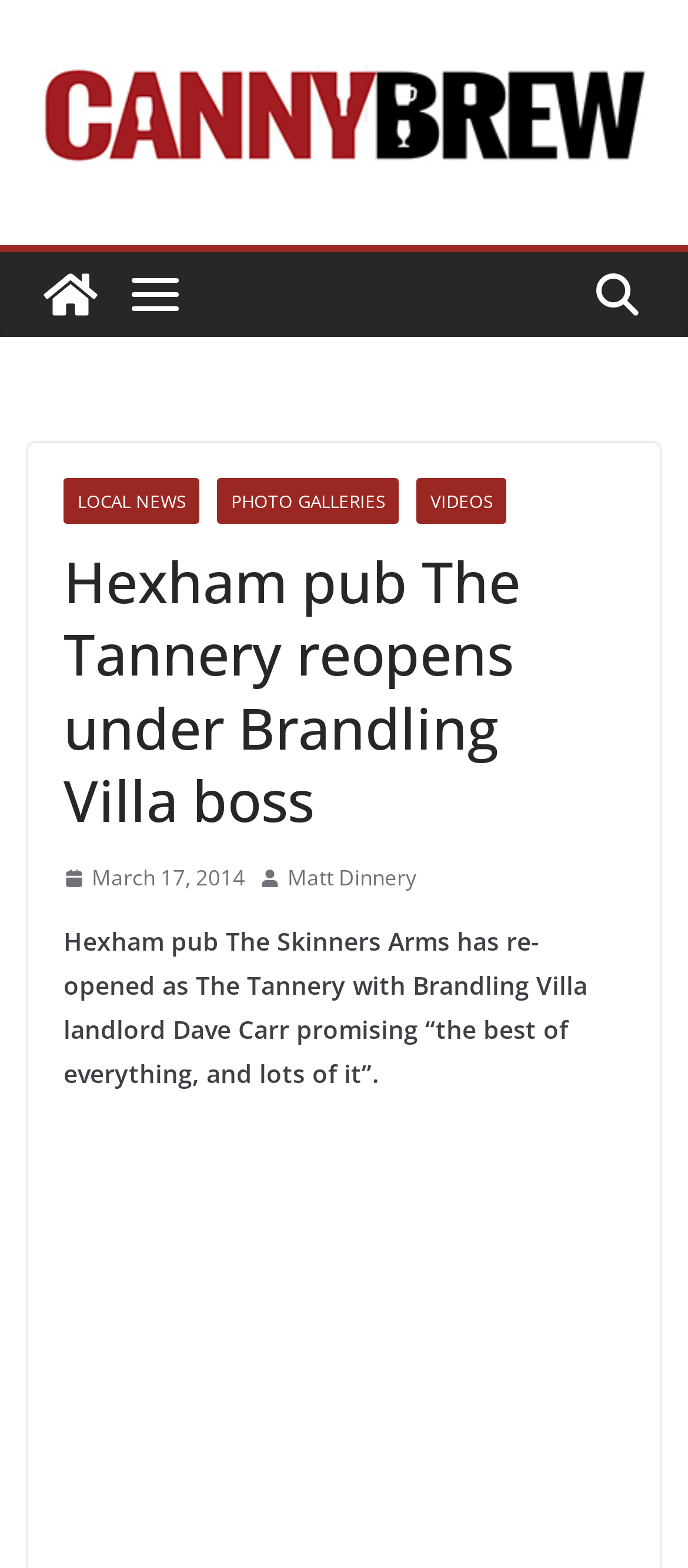Using the element description March 17, 2014, predict the bounding box coordinates for the UI element. Provide the coordinates in (top-left x, top-left y, bottom-right x, bottom-right y) format with values ranging from 0 to 1.

[0.092, 0.548, 0.356, 0.572]